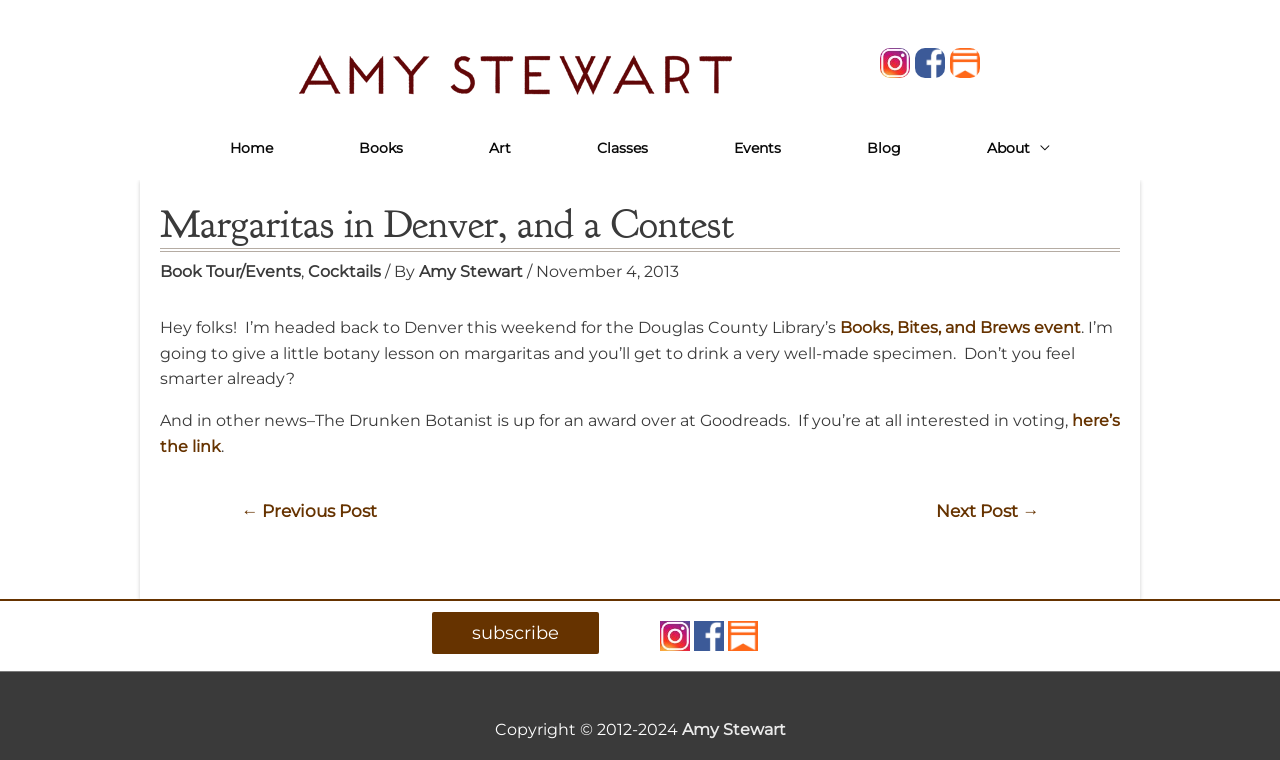Please identify the bounding box coordinates of the clickable element to fulfill the following instruction: "read publications". The coordinates should be four float numbers between 0 and 1, i.e., [left, top, right, bottom].

None